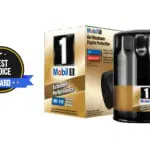Is the oil filter designed for superior filtration?
Please provide a detailed and comprehensive answer to the question.

The oil filter is designed to offer superior filtration and engine protection, making it an excellent choice for those seeking reliability and performance in their vehicles.